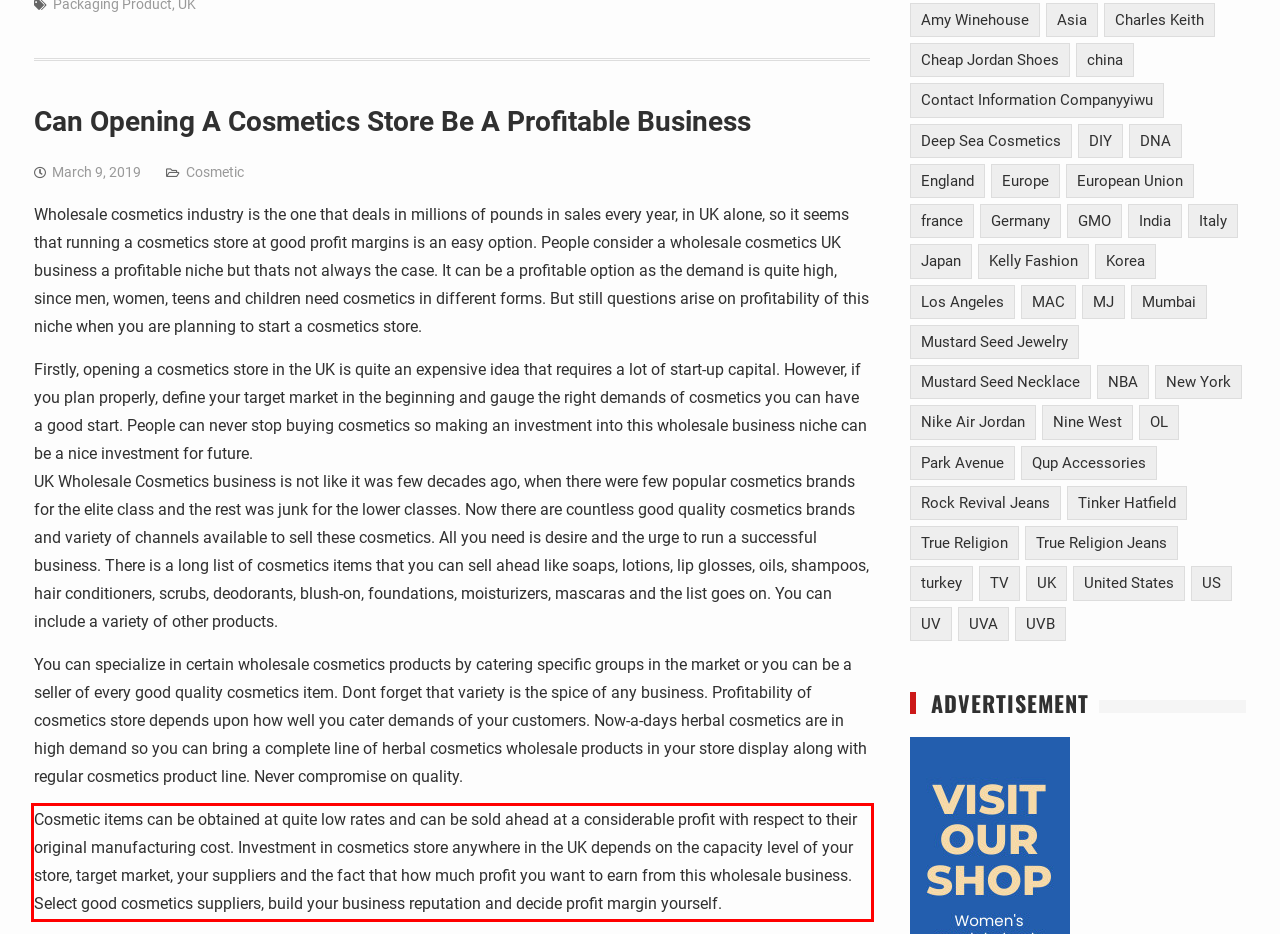Look at the webpage screenshot and recognize the text inside the red bounding box.

Cosmetic items can be obtained at quite low rates and can be sold ahead at a considerable profit with respect to their original manufacturing cost. Investment in cosmetics store anywhere in the UK depends on the capacity level of your store, target market, your suppliers and the fact that how much profit you want to earn from this wholesale business. Select good cosmetics suppliers, build your business reputation and decide profit margin yourself.